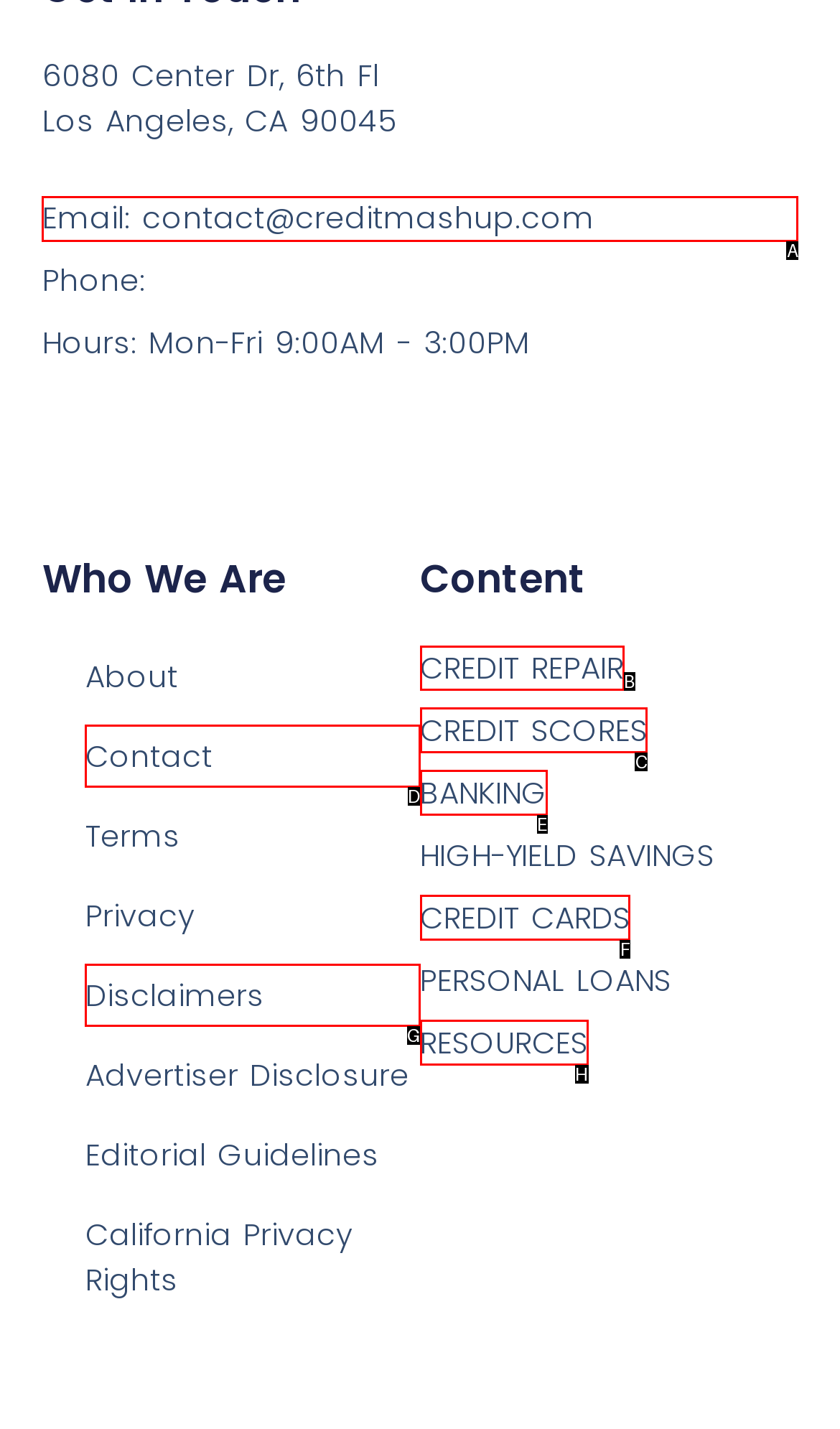Select the letter of the UI element you need to click to complete this task: Click on CREDIT REPAIR.

B